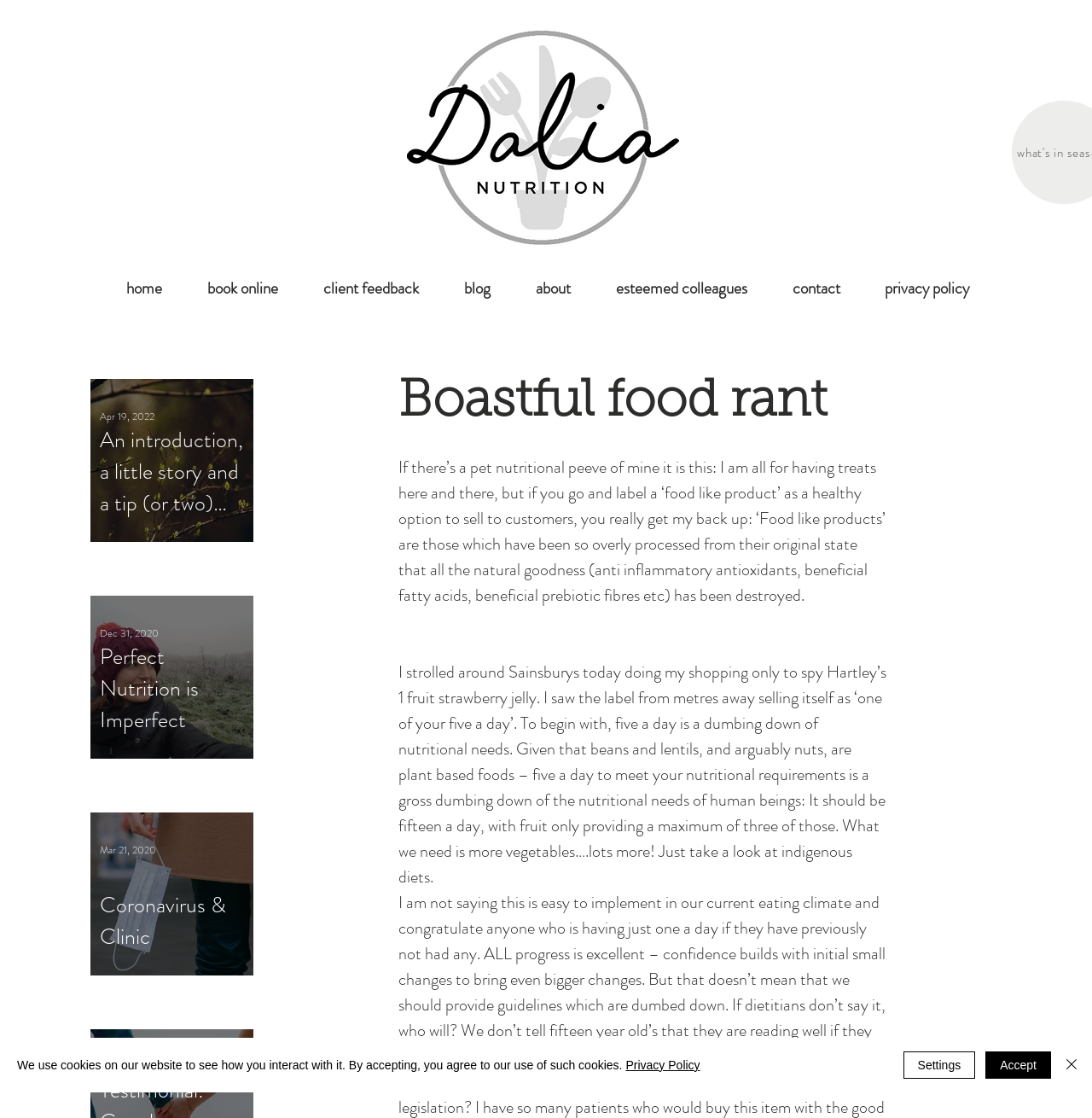Using the image as a reference, answer the following question in as much detail as possible:
What is the logo of the website?

The logo of the website is located at the top left corner of the webpage, and it is an image with the text 'Dalia final logo - tex IZ CHt22no edgeTEXSH.png'.